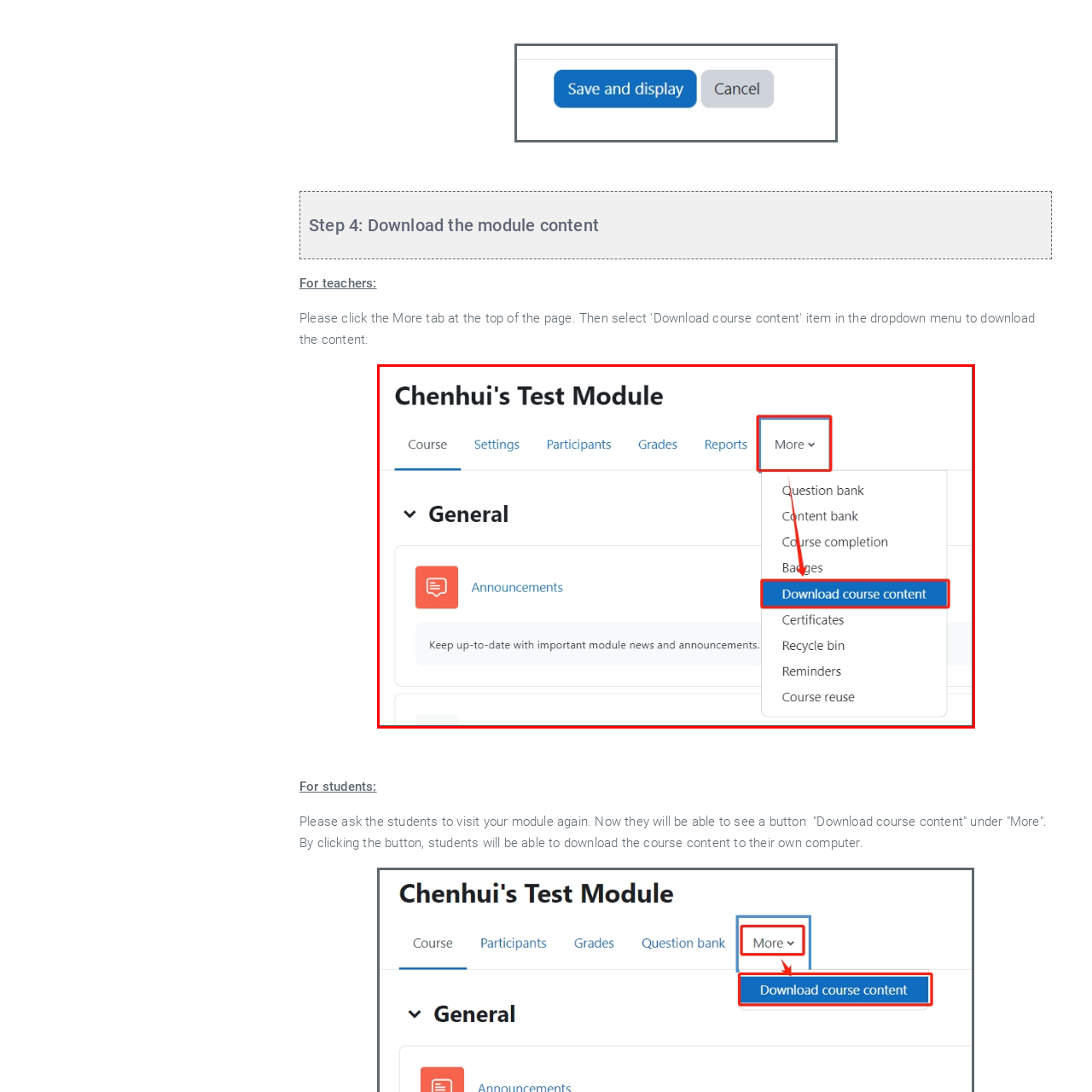What is the highlighted function in the 'More' dropdown menu?
Concentrate on the image within the red bounding box and respond to the question with a detailed explanation based on the visual information provided.

Upon inspecting the 'General' category, I notice that the 'More' dropdown menu is highlighted, revealing additional options. Among these options, 'Download course content' is prominently featured in a blue box, making it stand out as an important function for users.